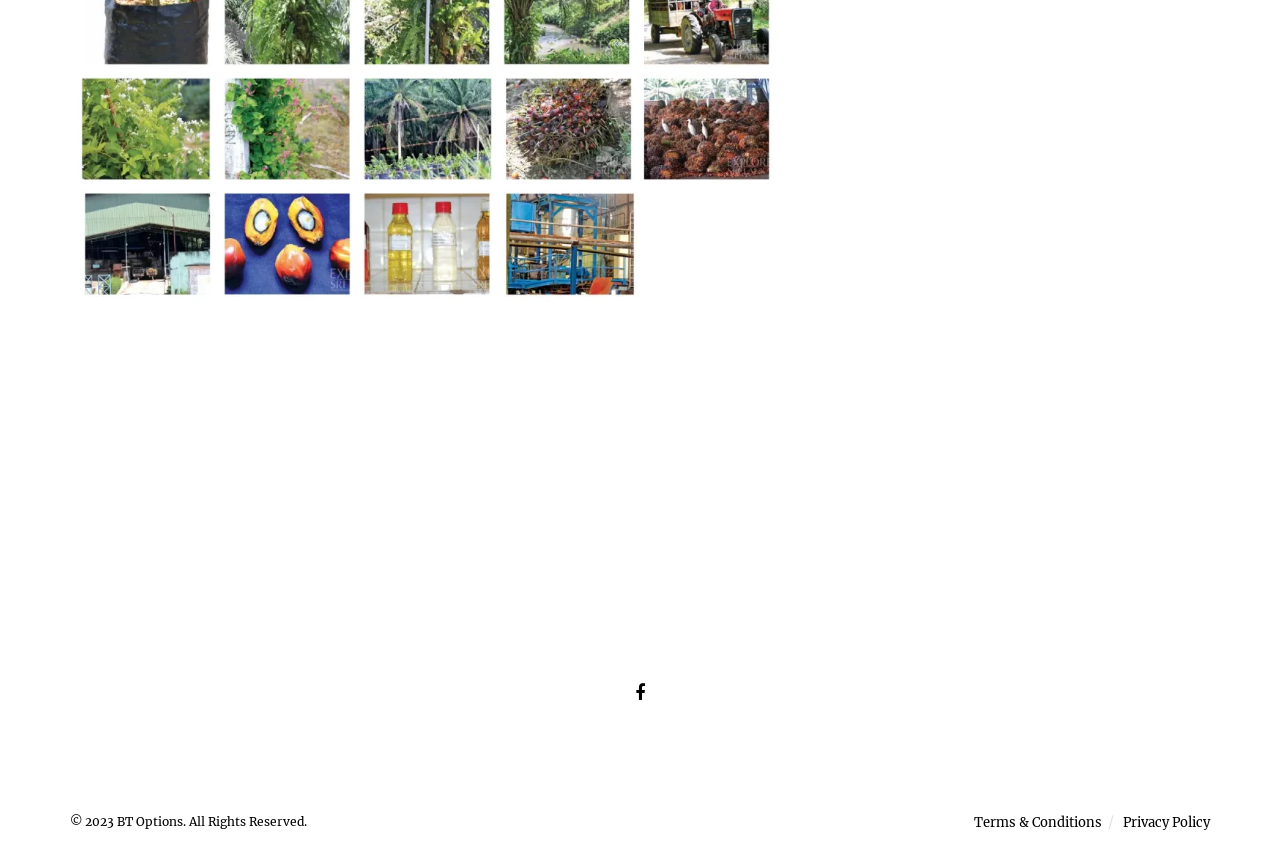Locate the bounding box of the UI element defined by this description: "Privacy Policy". The coordinates should be given as four float numbers between 0 and 1, formatted as [left, top, right, bottom].

[0.877, 0.953, 0.945, 0.973]